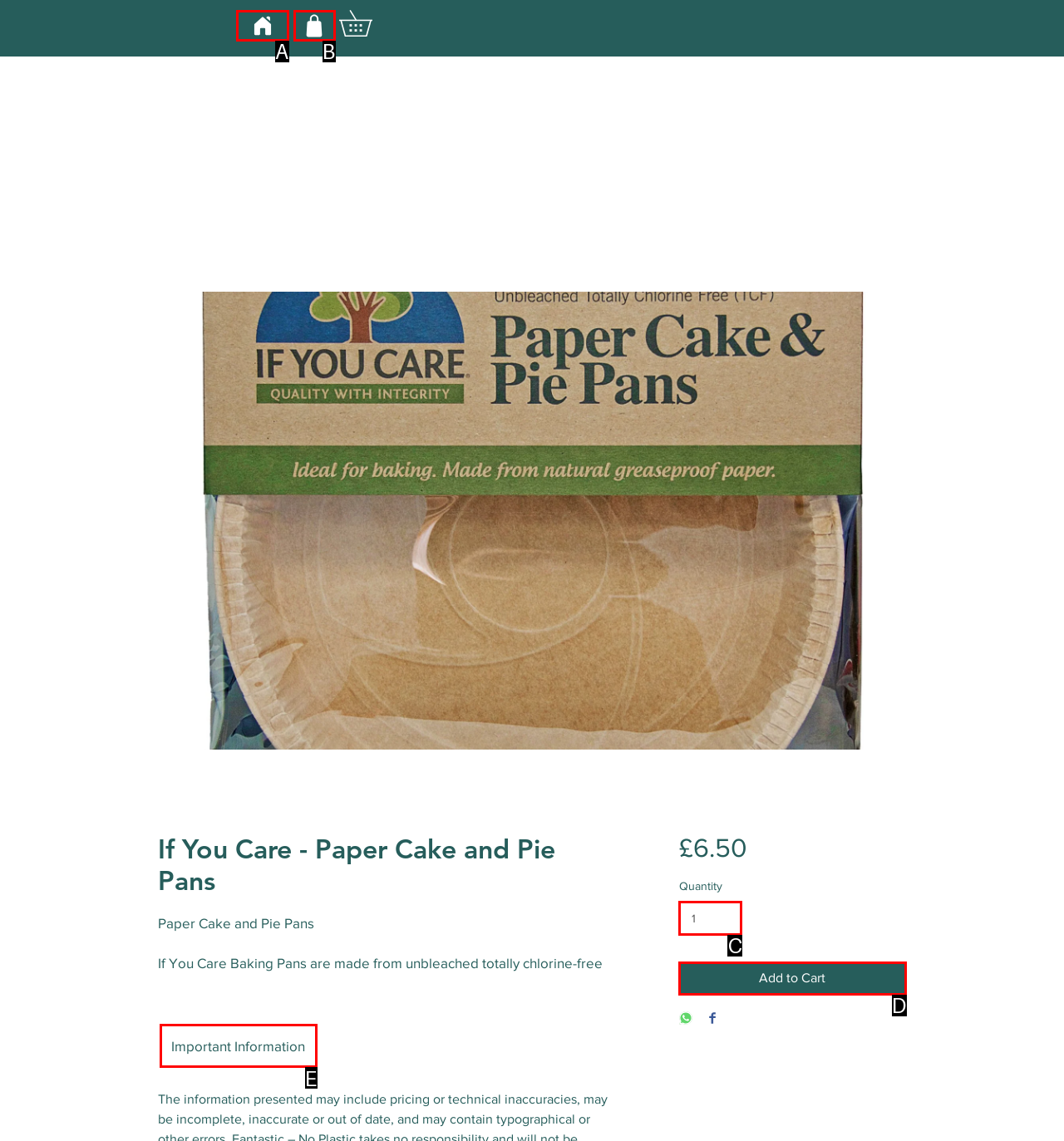Determine which option fits the following description: Add to Cart
Answer with the corresponding option's letter directly.

D